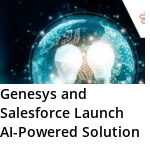What is the theme of the article?
Please give a detailed and elaborate explanation in response to the question.

The theme of the article is emphasized through the imagery in the background of the image, which evokes a sense of digital connectivity and advanced technology, highlighting the cutting-edge nature of the partnership between Genesys and Salesforce in launching an AI-powered solution.